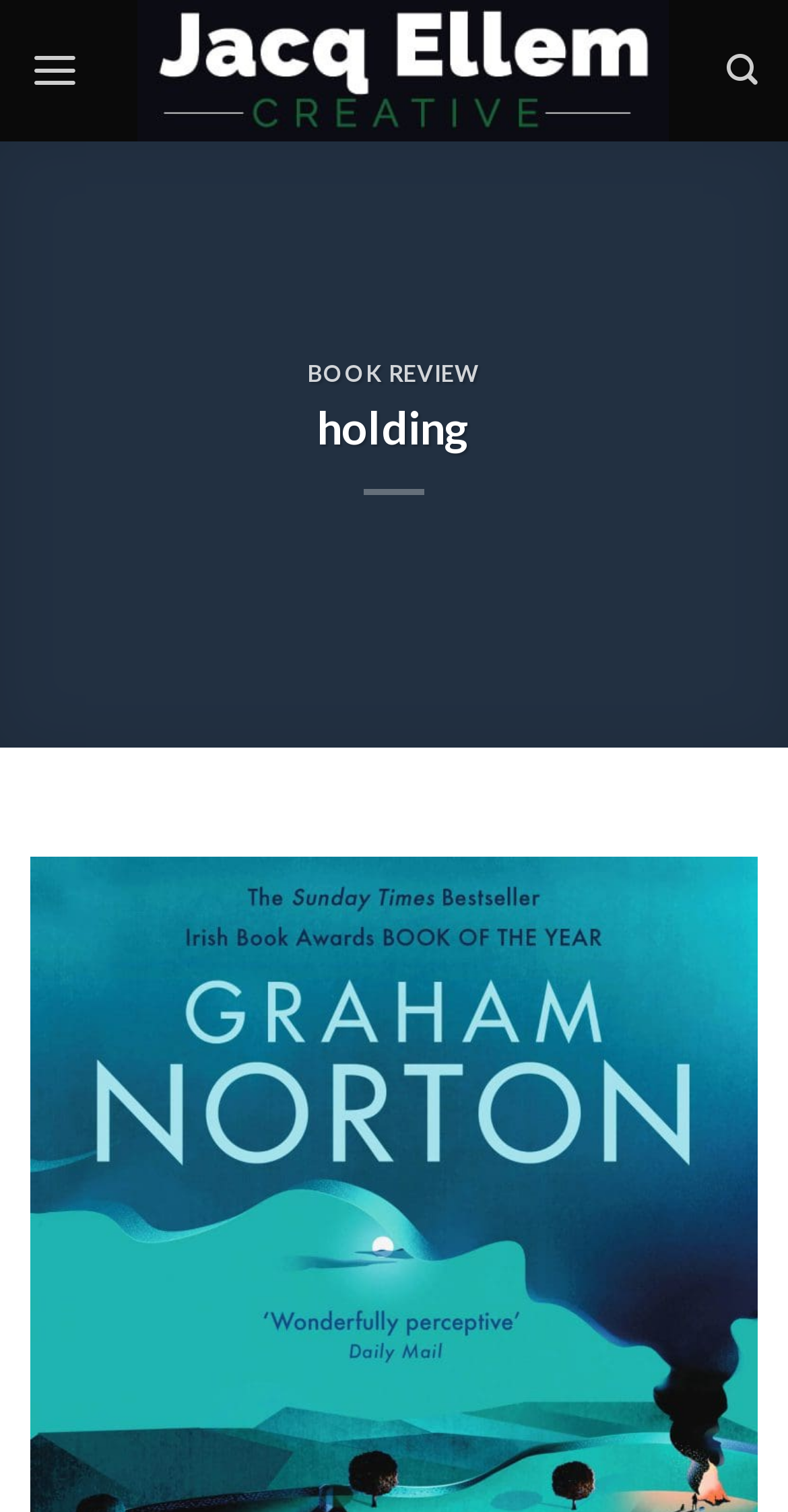Given the description of the UI element: "Menu", predict the bounding box coordinates in the form of [left, top, right, bottom], with each value being a float between 0 and 1.

None